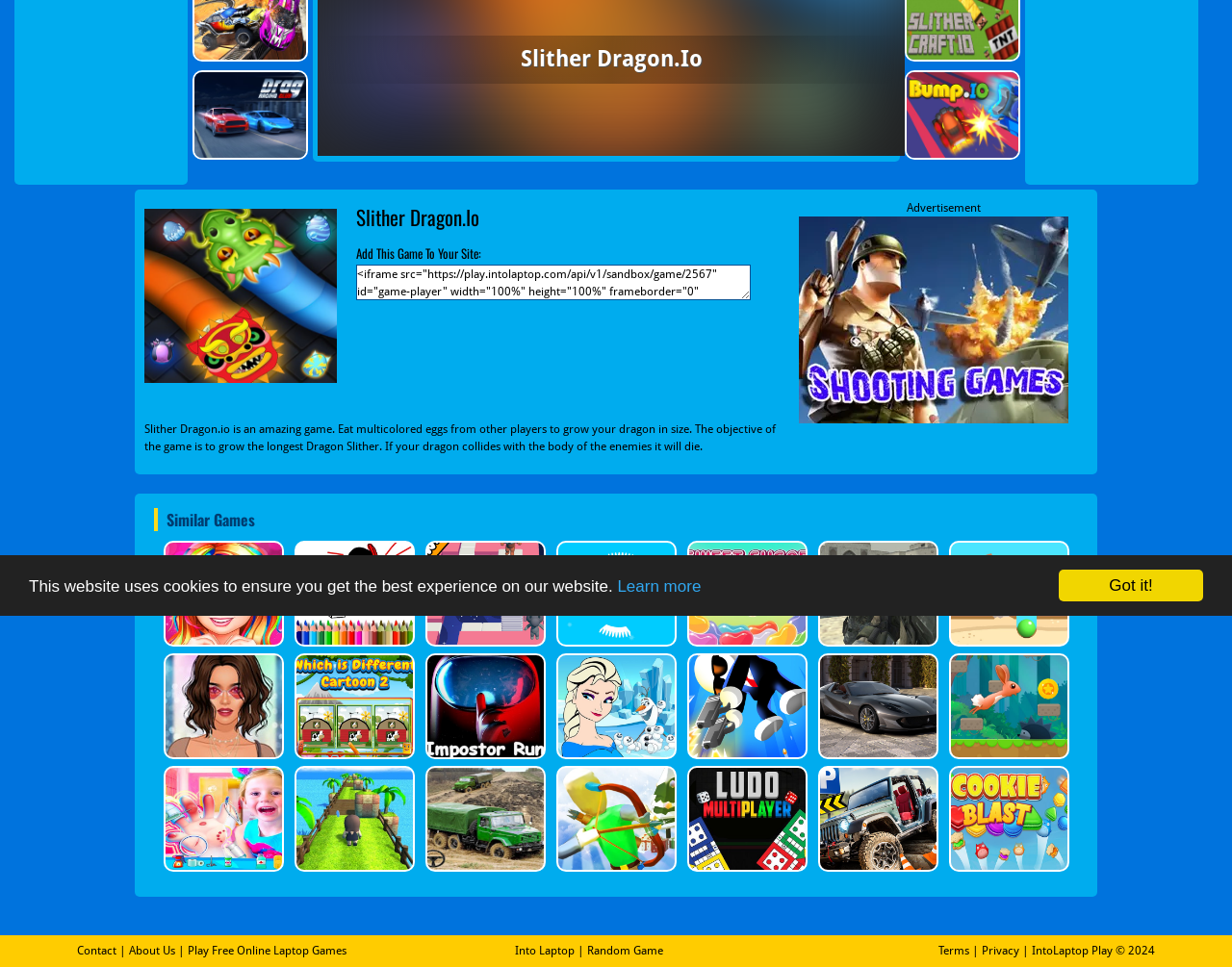Give the bounding box coordinates for this UI element: "title="Caddo Kiowa Technology Center"". The coordinates should be four float numbers between 0 and 1, arranged as [left, top, right, bottom].

None